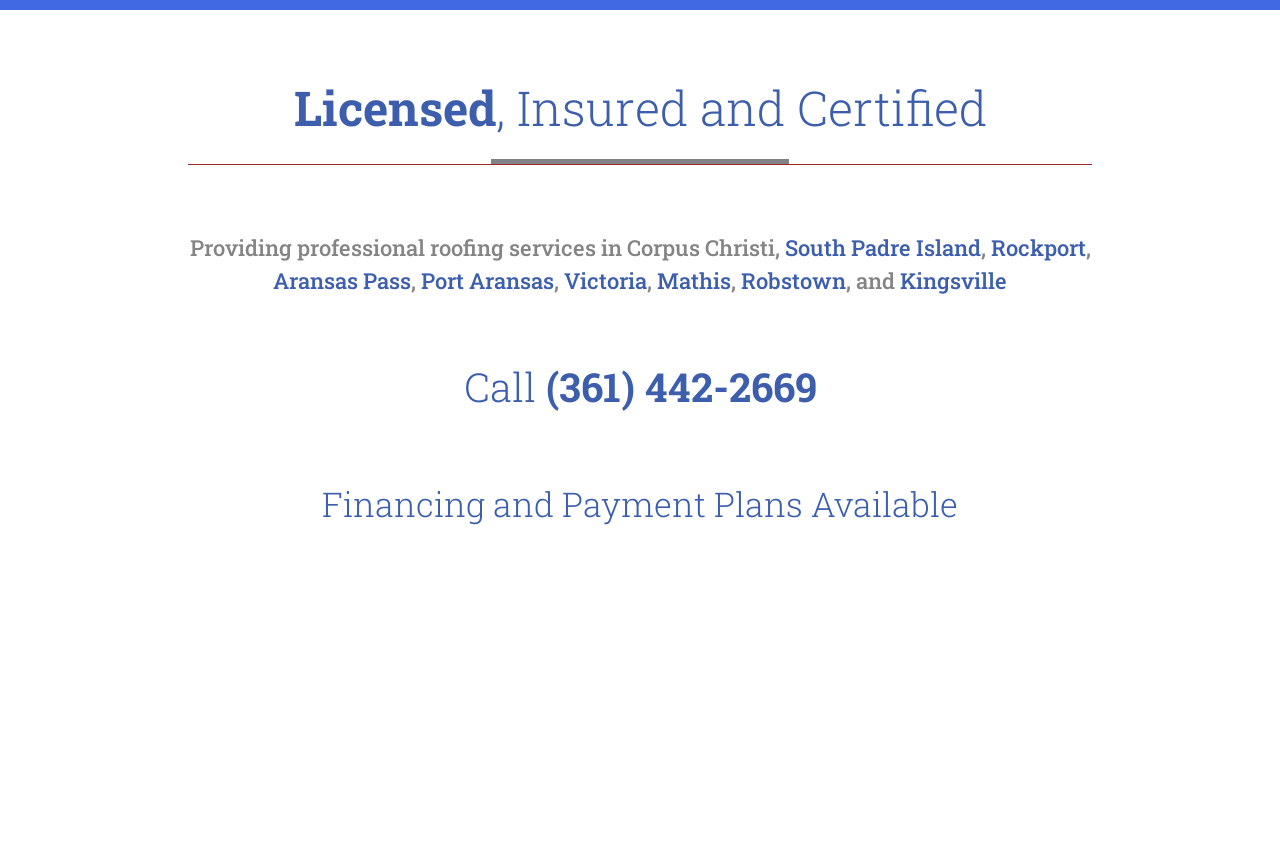Refer to the image and offer a detailed explanation in response to the question: What is the tone of the webpage?

The tone of the webpage is professional, as evident from the formal language used in the headings and text, such as 'Licensed, Insured and Certified' and 'Providing professional roofing services...' which convey a sense of expertise and reliability.